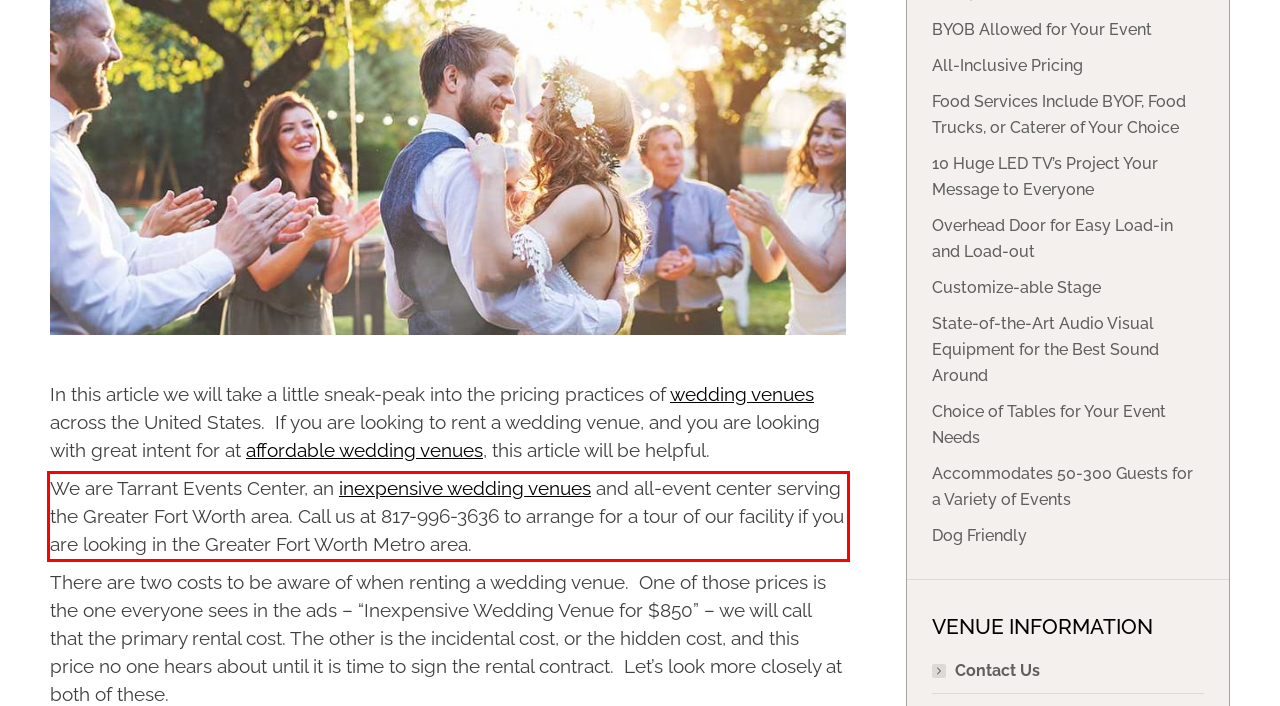Given a screenshot of a webpage with a red bounding box, please identify and retrieve the text inside the red rectangle.

We are Tarrant Events Center, an inexpensive wedding venues and all-event center serving the Greater Fort Worth area. Call us at 817-996-3636 to arrange for a tour of our facility if you are looking in the Greater Fort Worth Metro area.